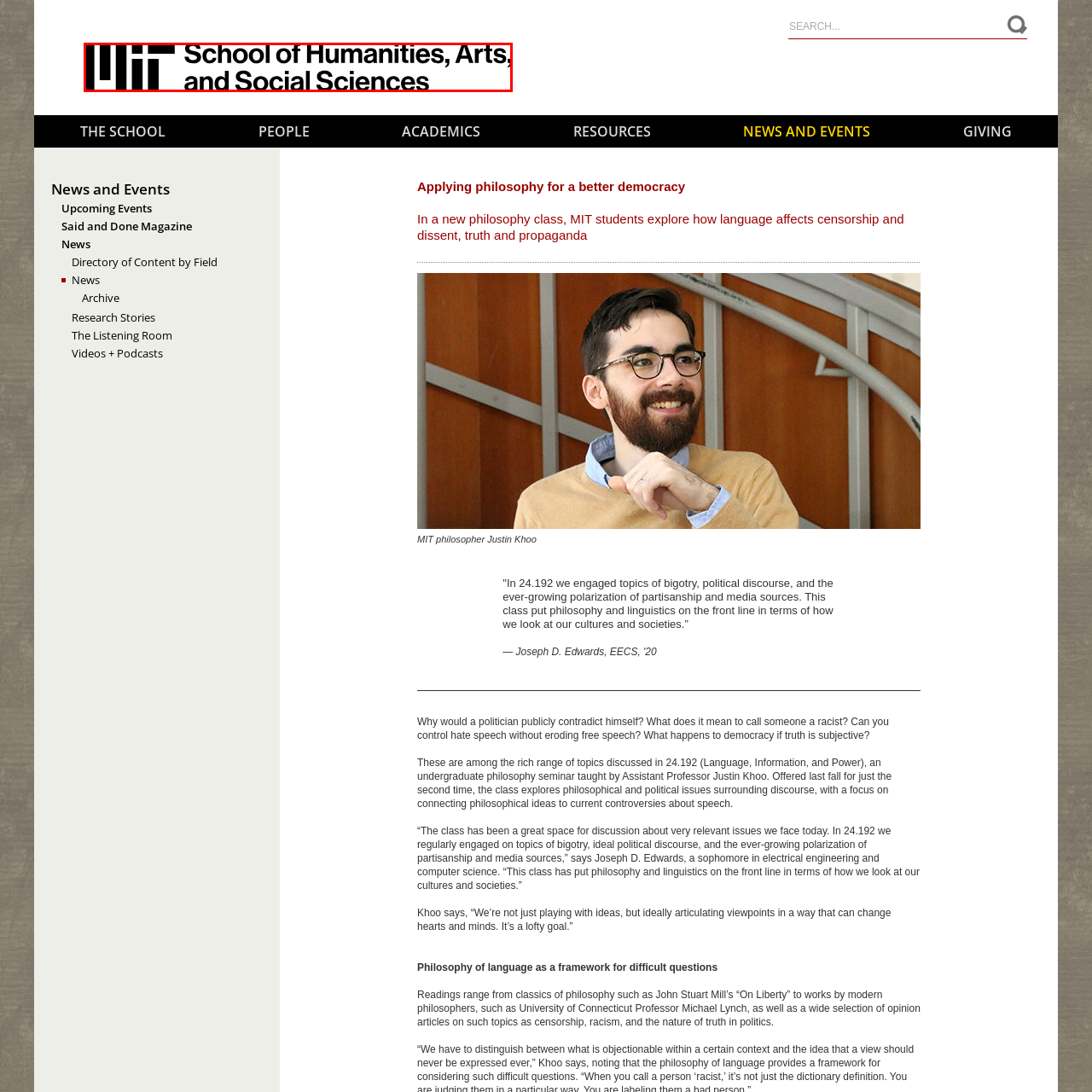What is the full name of the school displayed below the 'MIT' letters?
Carefully analyze the image within the red bounding box and give a comprehensive response to the question using details from the image.

According to the caption, the full name of the school is elegantly displayed below the 'MIT' letters, which is the School of Humanities, Arts, and Social Sciences.